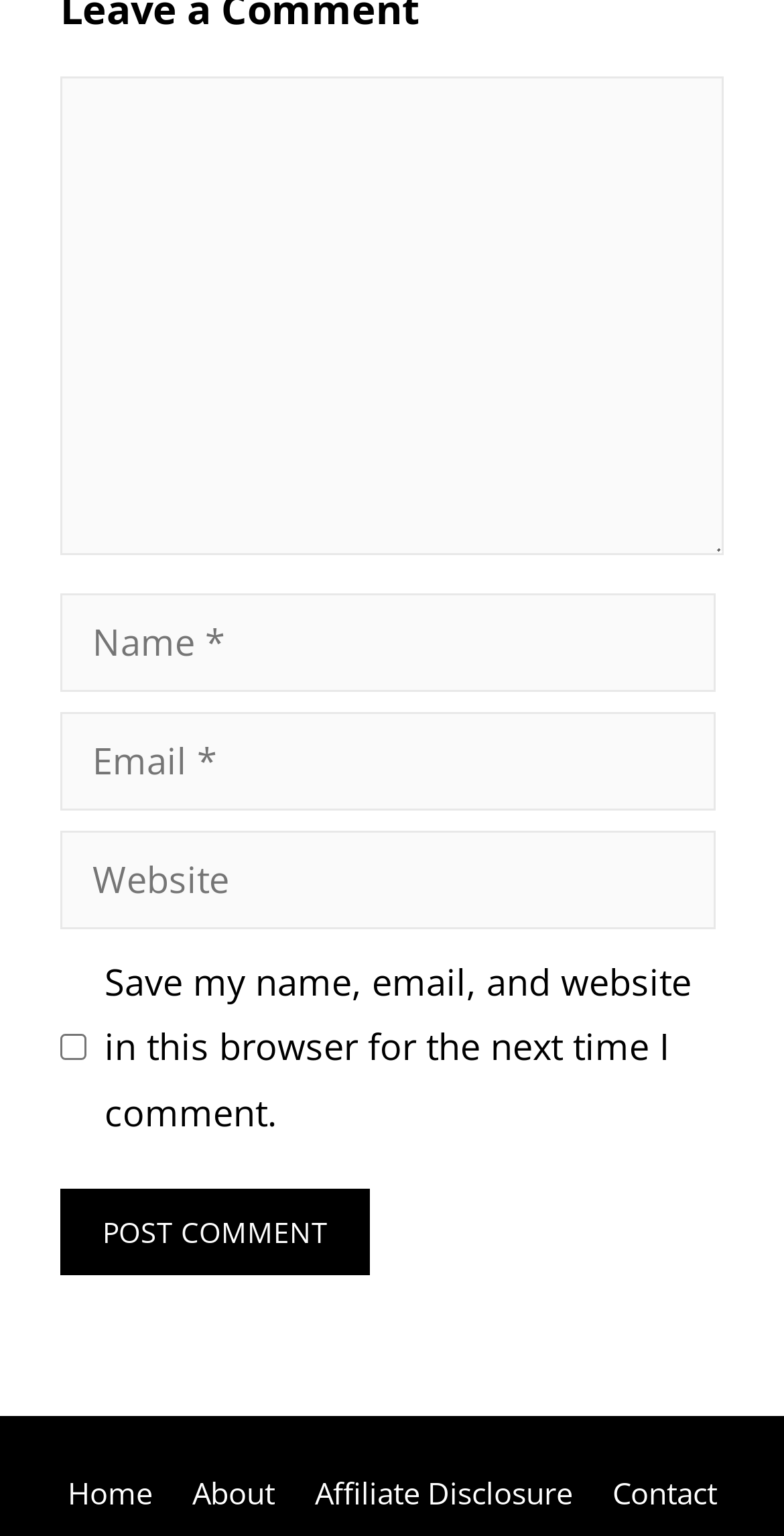Is the 'Website' field required?
Answer the question using a single word or phrase, according to the image.

No